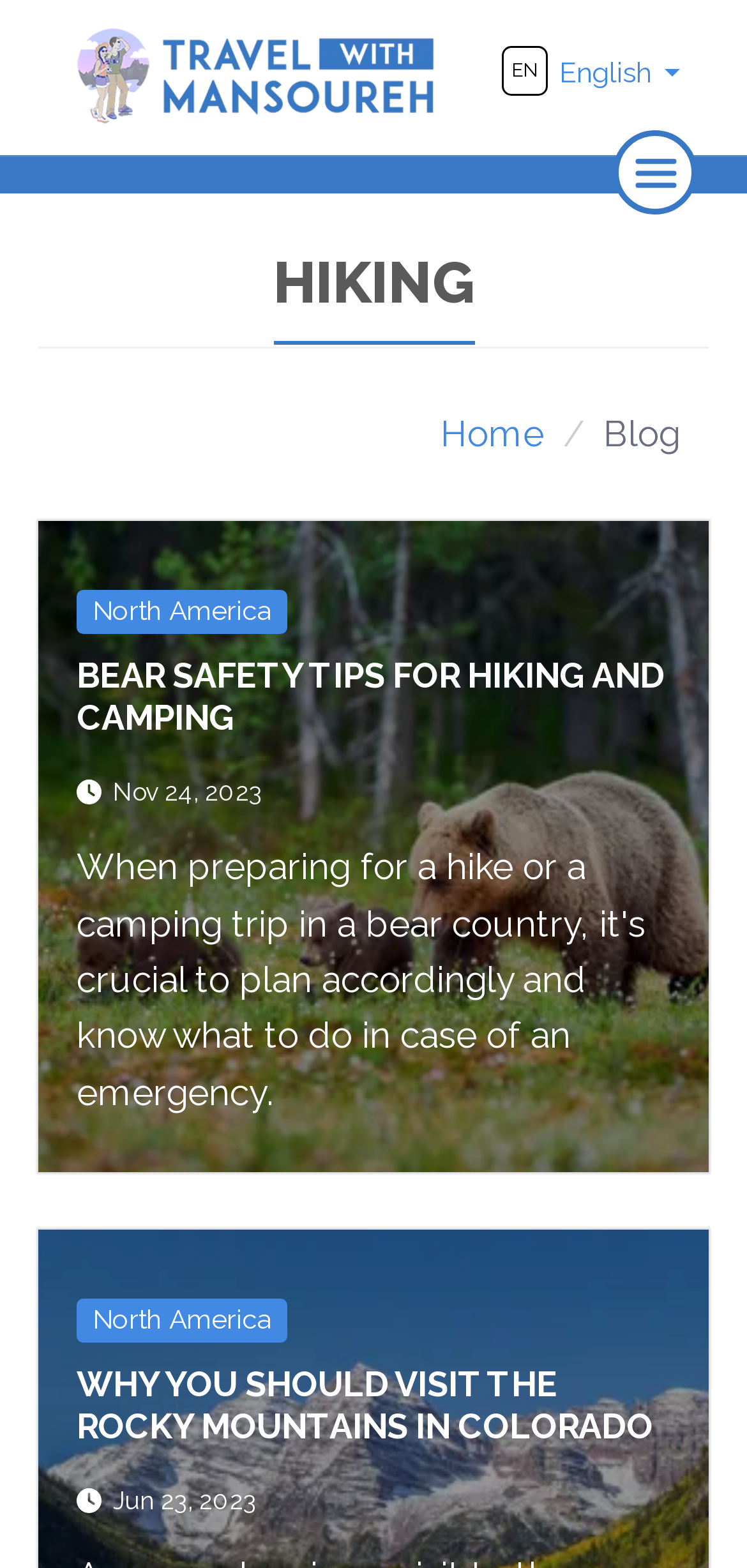What is the topic of the first article on the page?
Using the image as a reference, answer with just one word or a short phrase.

Bear Safety Tips